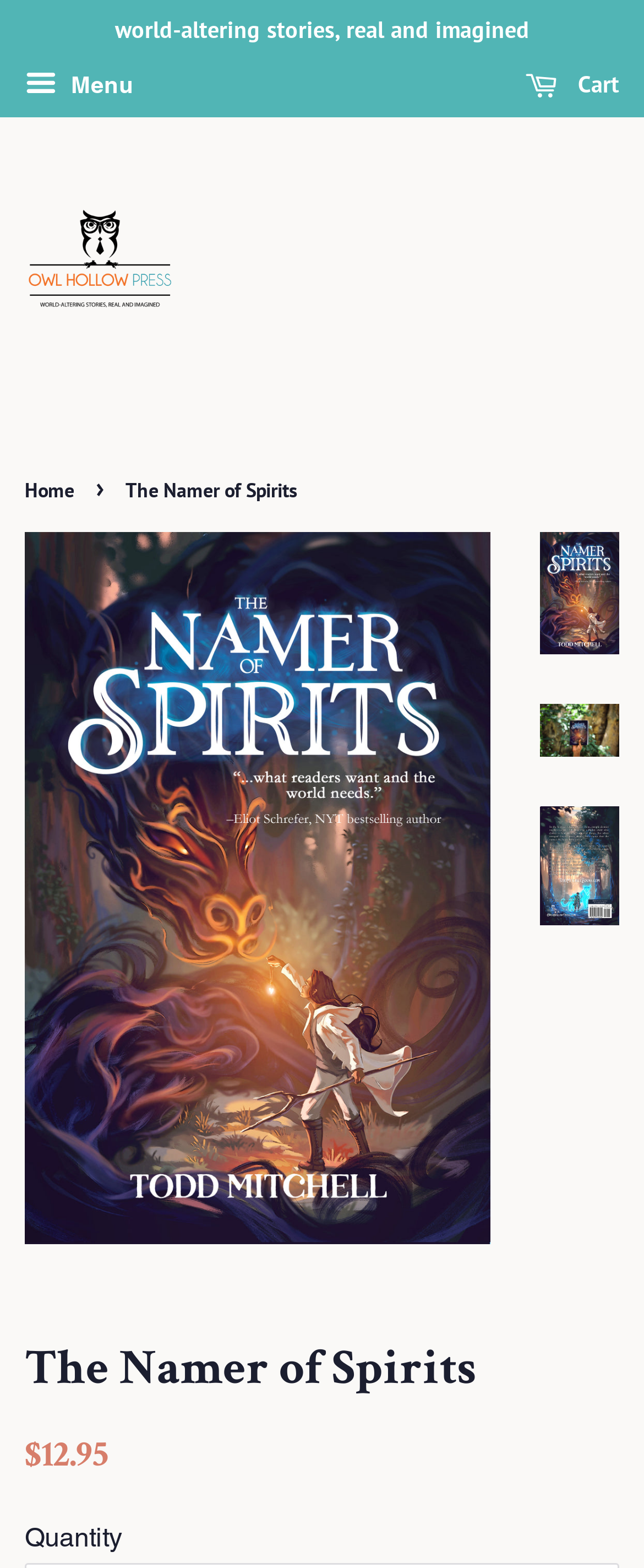Is the menu expanded?
Kindly offer a detailed explanation using the data available in the image.

I found the answer by looking at the button element with the text 'Menu' and the attribute 'expanded: False', which indicates that the menu is not expanded.